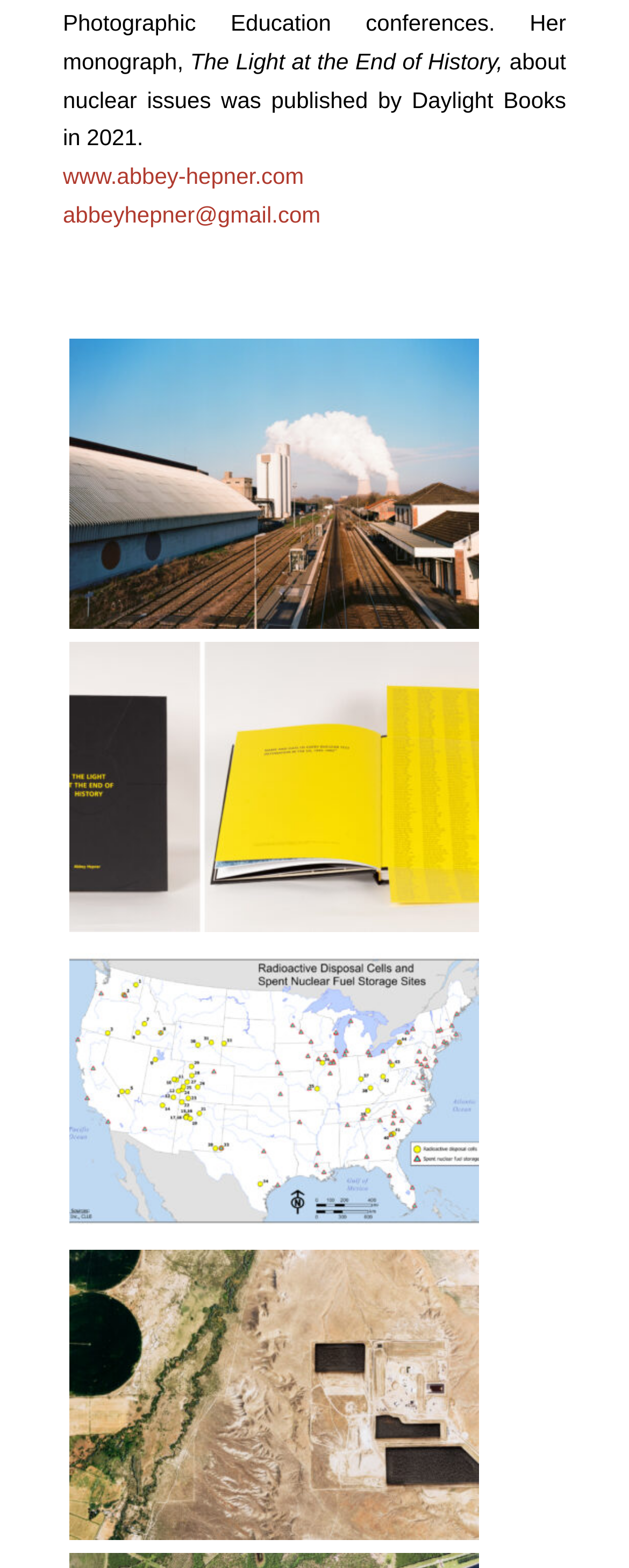What is the website of the author?
Provide an in-depth and detailed answer to the question.

The website of the author is mentioned in a link element with the OCR text 'www.abbey-hepner.com'. This is likely the personal website of the author or owner of the webpage.